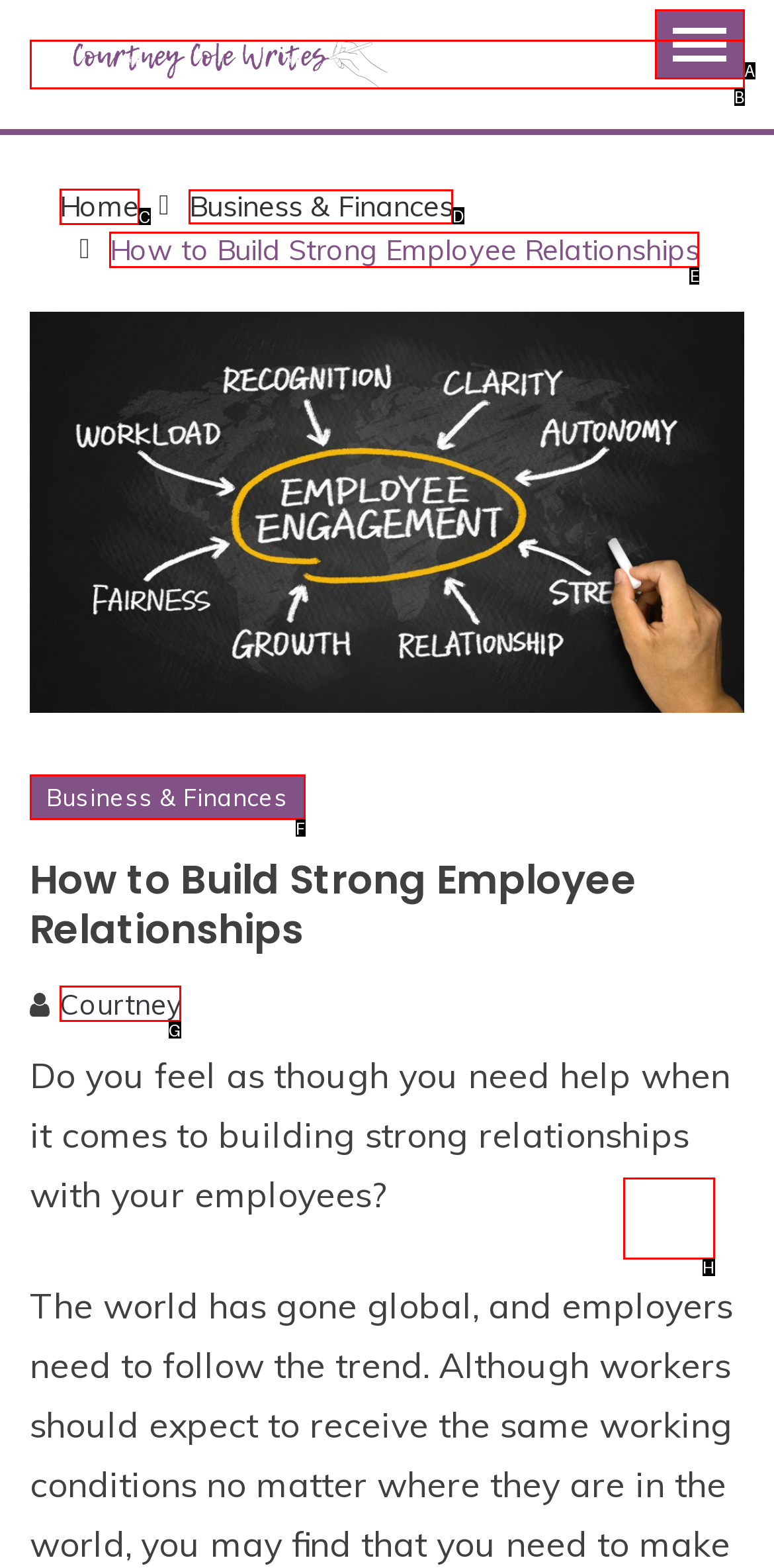From the given options, tell me which letter should be clicked to complete this task: Read about 'History'
Answer with the letter only.

None